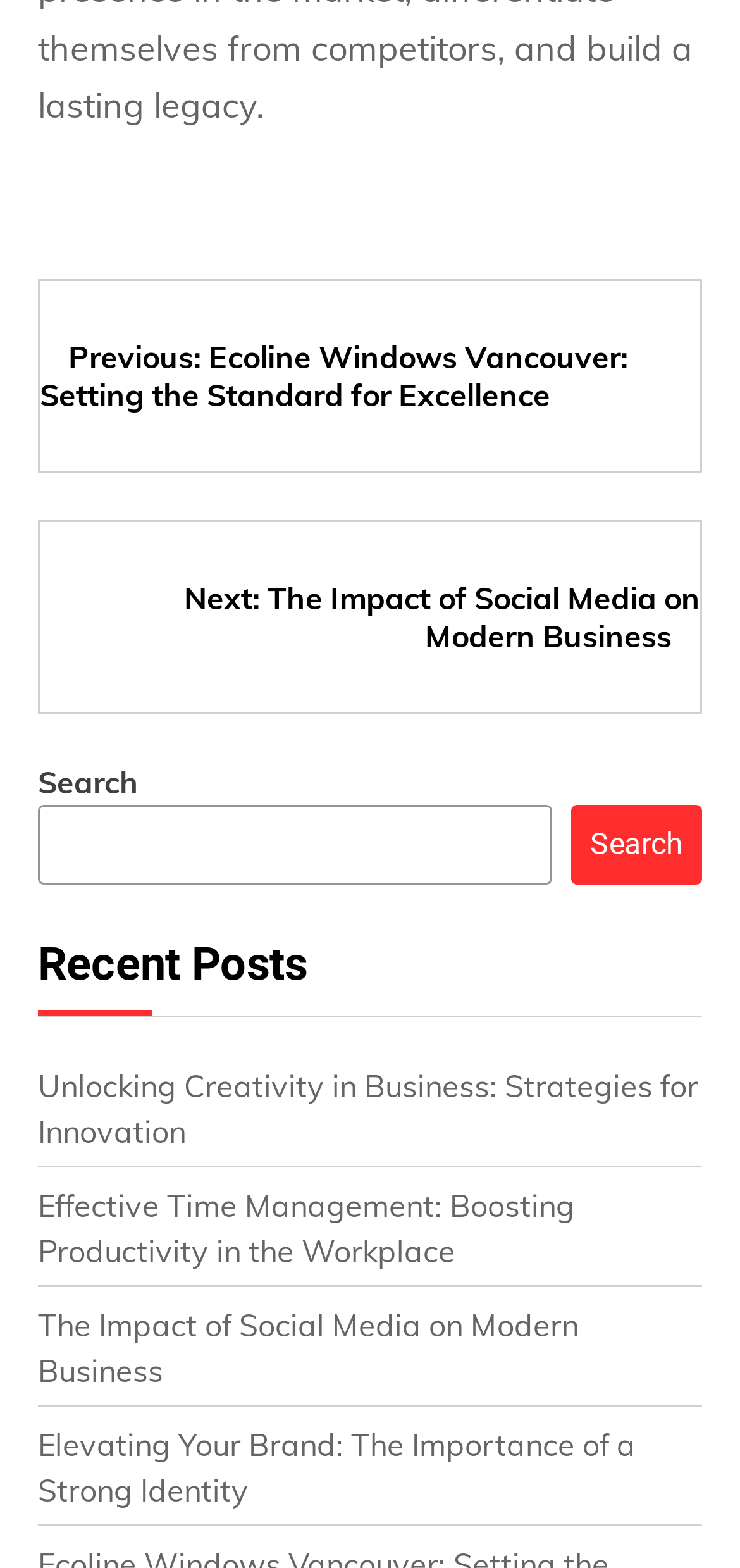Please find the bounding box coordinates of the section that needs to be clicked to achieve this instruction: "Search using the search button".

[0.772, 0.513, 0.949, 0.564]